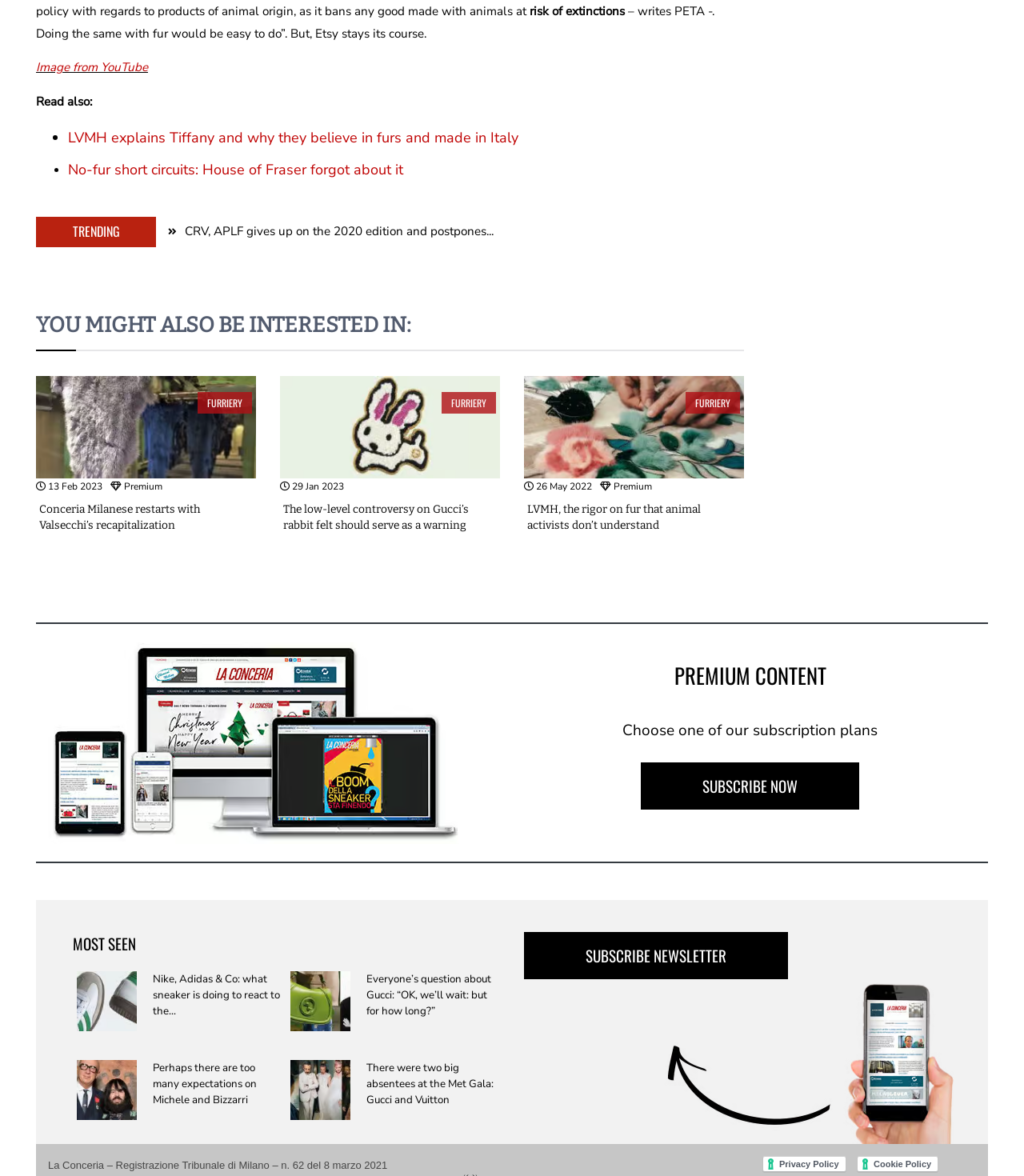Please locate the bounding box coordinates of the element that should be clicked to achieve the given instruction: "Subscribe to the newsletter".

[0.572, 0.803, 0.709, 0.822]